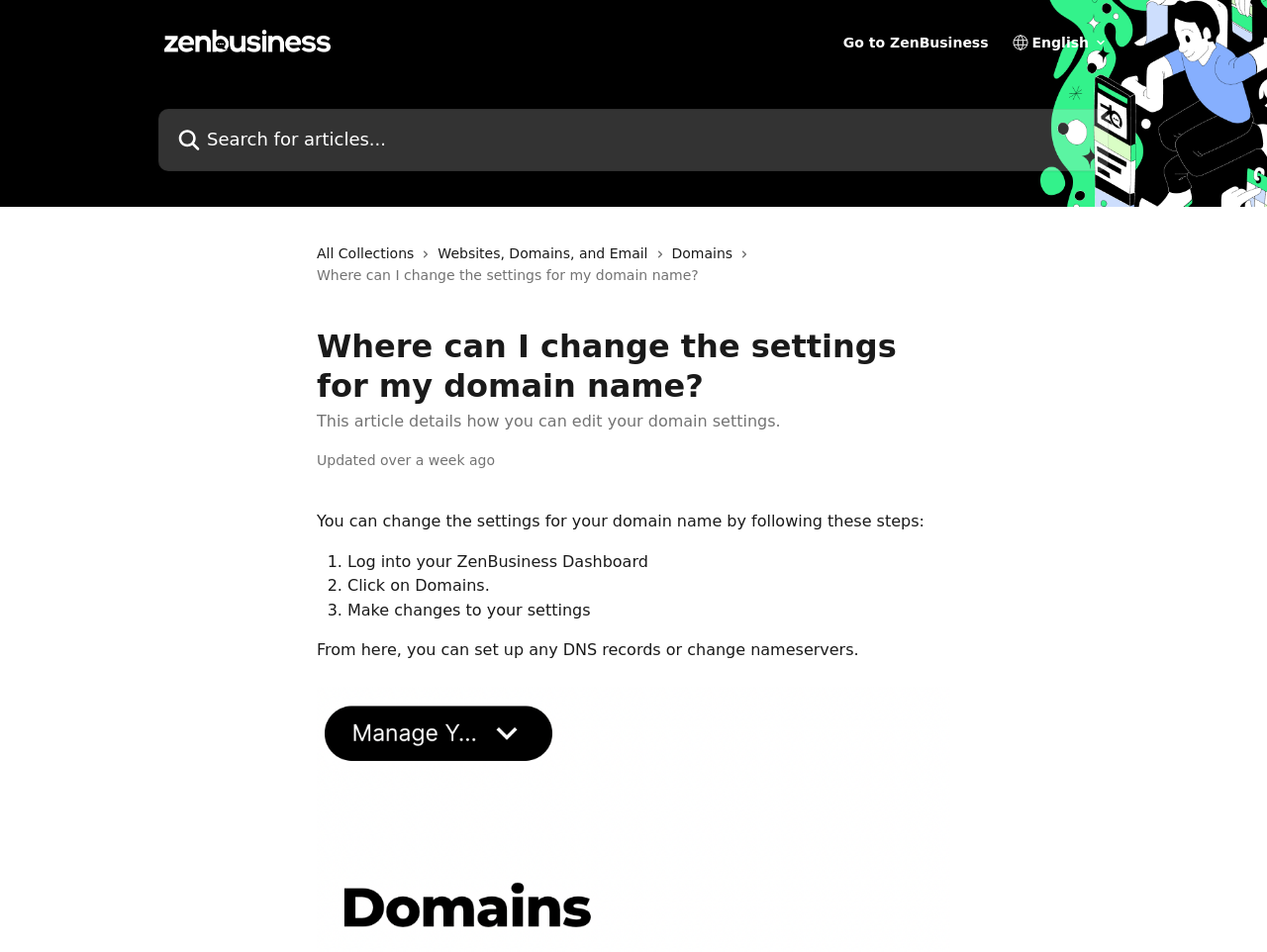Determine the bounding box for the UI element as described: "Go to ZenBusiness". The coordinates should be represented as four float numbers between 0 and 1, formatted as [left, top, right, bottom].

[0.666, 0.037, 0.78, 0.052]